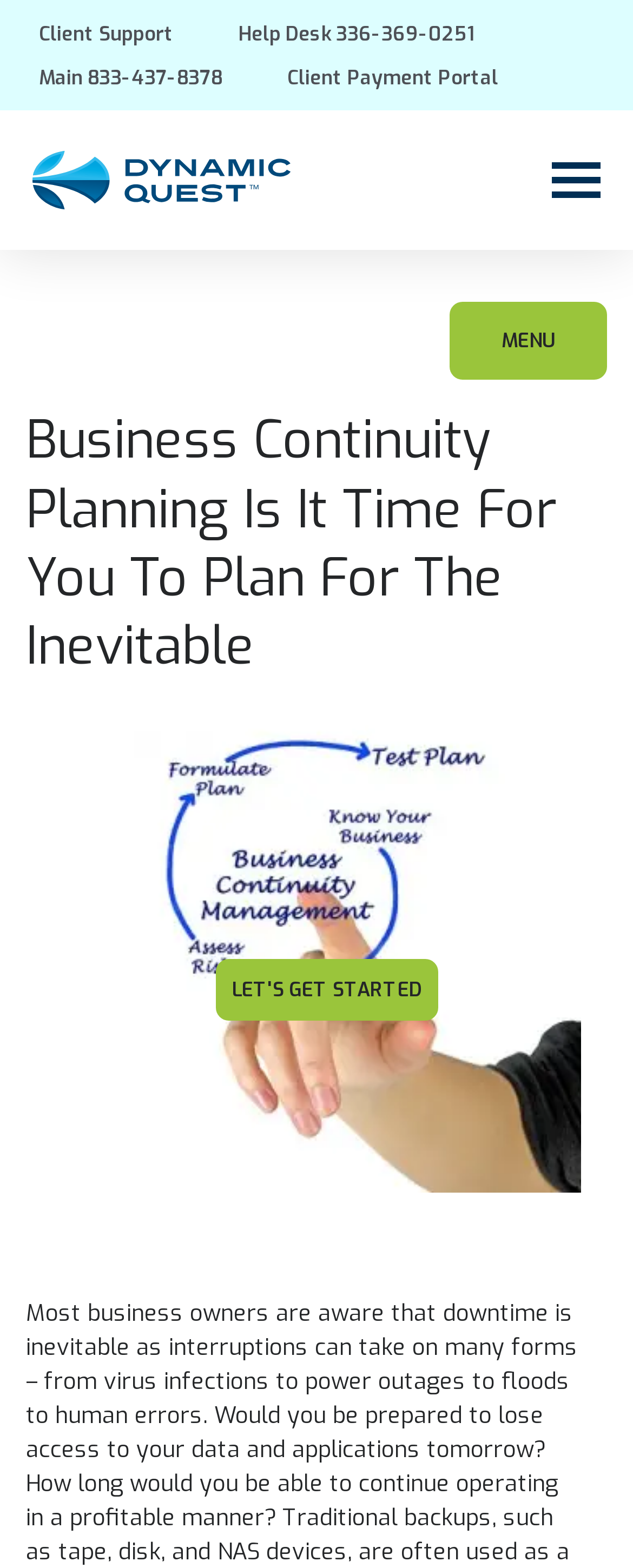What type of image is displayed on the webpage? Based on the image, give a response in one word or a short phrase.

Disaster recovery